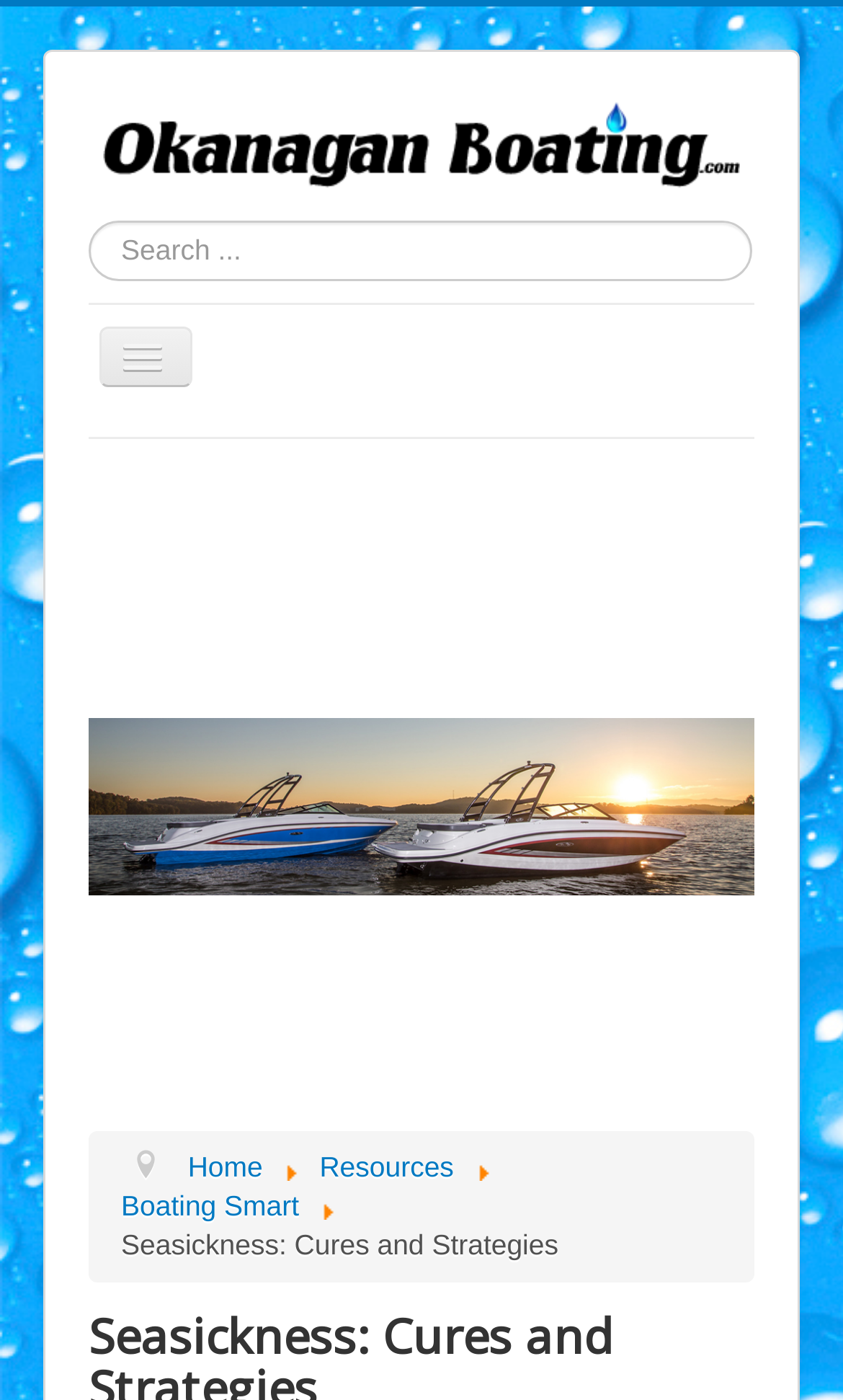Craft a detailed narrative of the webpage's structure and content.

The webpage is about Okanagan Boating, with a focus on "Seasickness: Cures and Strategies". At the top left, there is a logo of Okanagan Boating, which is an image with a link to the homepage. Next to the logo, there is a search bar with a placeholder text "Search" and a textbox to input search queries.

Below the search bar, there are several navigation links, including "Home", "Lake Charts", "New Products", "Showcase", "Tech Talk", "Videos", "Local", "Windy", "Water Sports", "Resources", and "About". These links are arranged vertically, taking up most of the left side of the page.

On the right side of the page, there is a banner image, "DocksideBoatClub_banner11.jpg", which takes up a significant portion of the page. Below the banner, there is a control to pause the slideshow.

At the bottom of the page, there is a breadcrumbs menu, which shows the navigation path. It includes links to "Home", "Resources", and "Boating Smart", as well as a static text "Seasickness: Cures and Strategies".